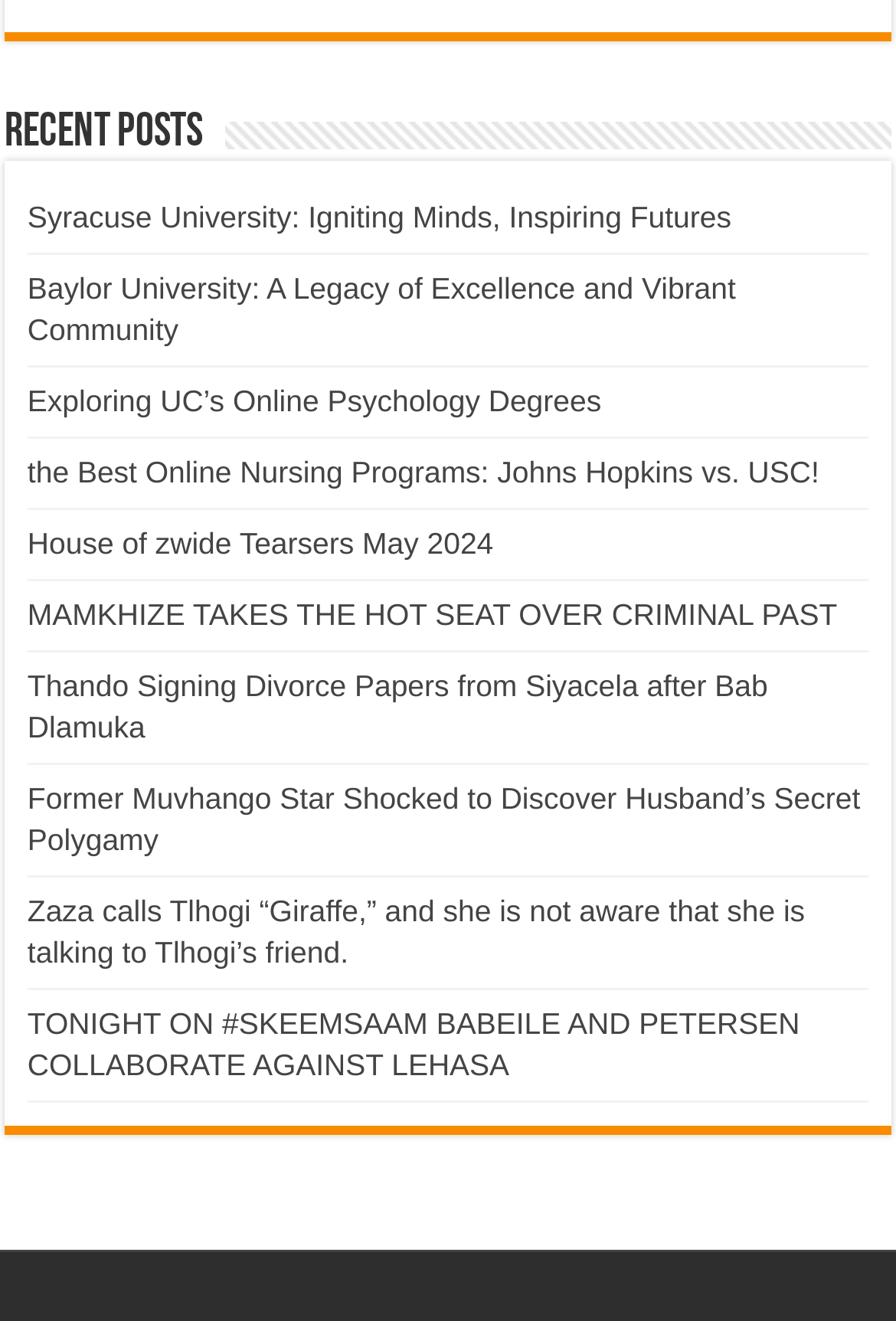Answer briefly with one word or phrase:
What is the common theme among the links?

University and TV shows